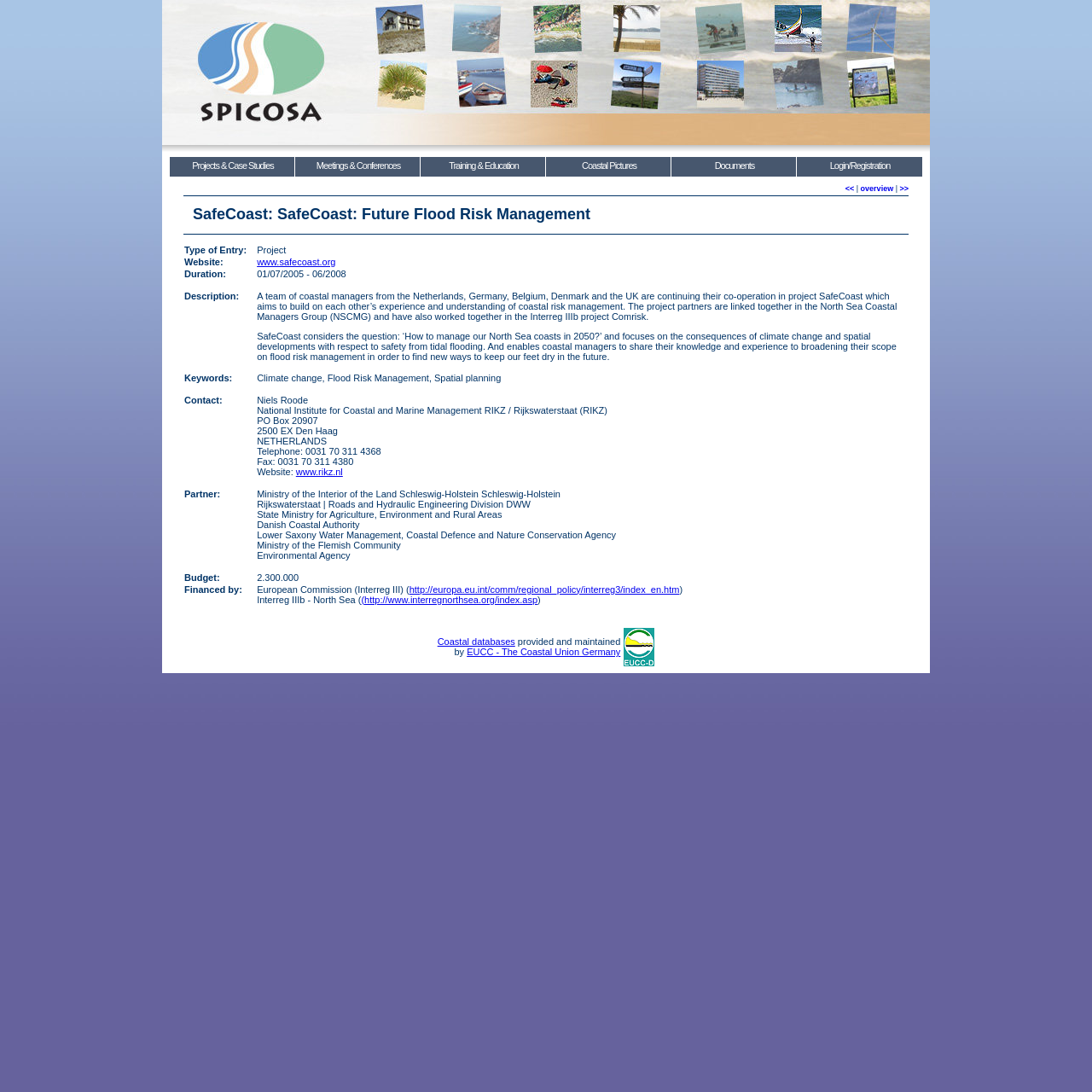Using the elements shown in the image, answer the question comprehensively: What is the website of the project?

The website of the project is mentioned in the table row with the label 'Website:' as 'www.safecoast.org', which is also a clickable link.